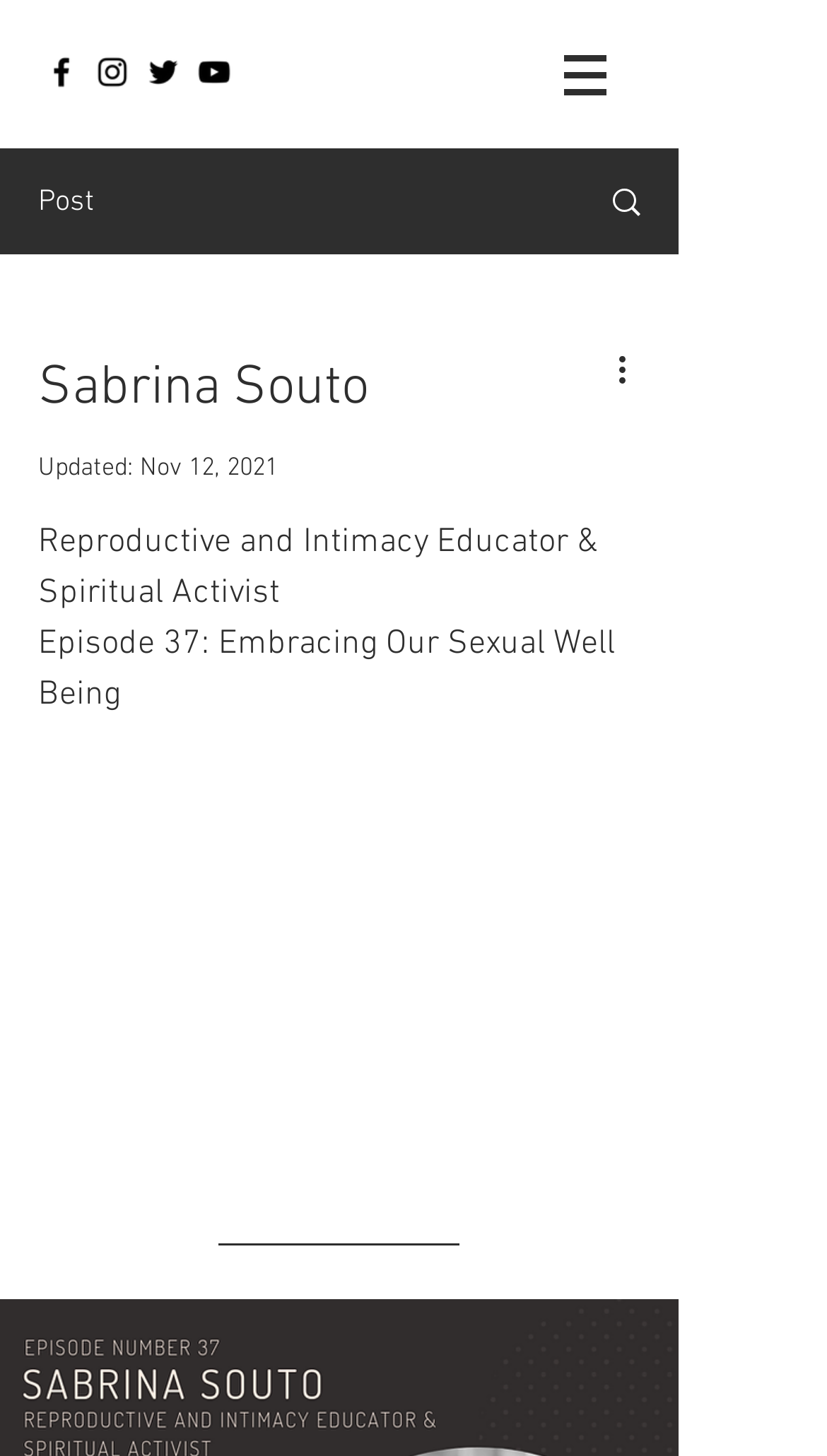How many social media icons are there in the social bar?
Please provide a comprehensive answer based on the details in the screenshot.

I counted the number of link elements with image children in the 'Social Bar' list, and found four icons, which are Facebook, Instagram, Twitter, and YouTube.